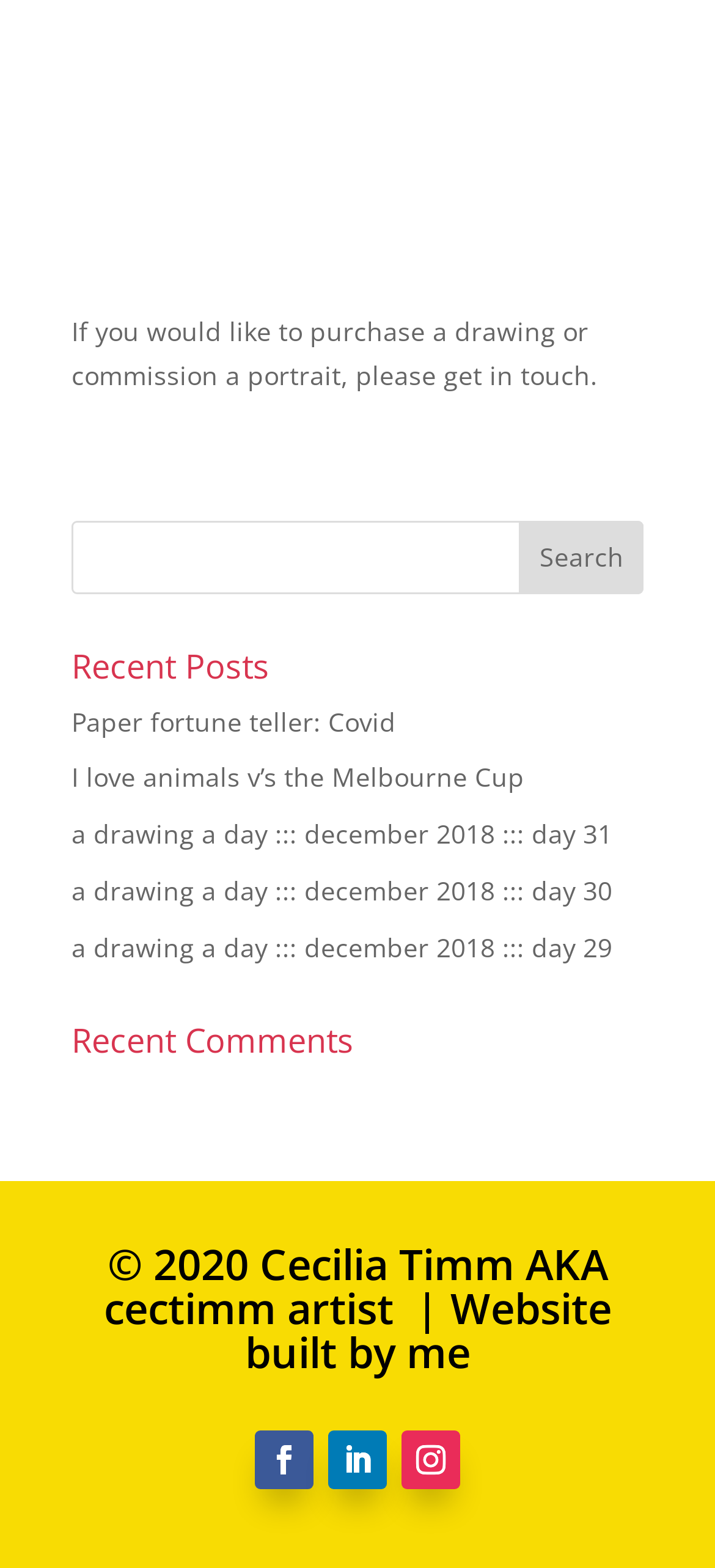Please provide a brief answer to the question using only one word or phrase: 
What type of content is displayed under 'Recent Posts'?

Links to blog posts